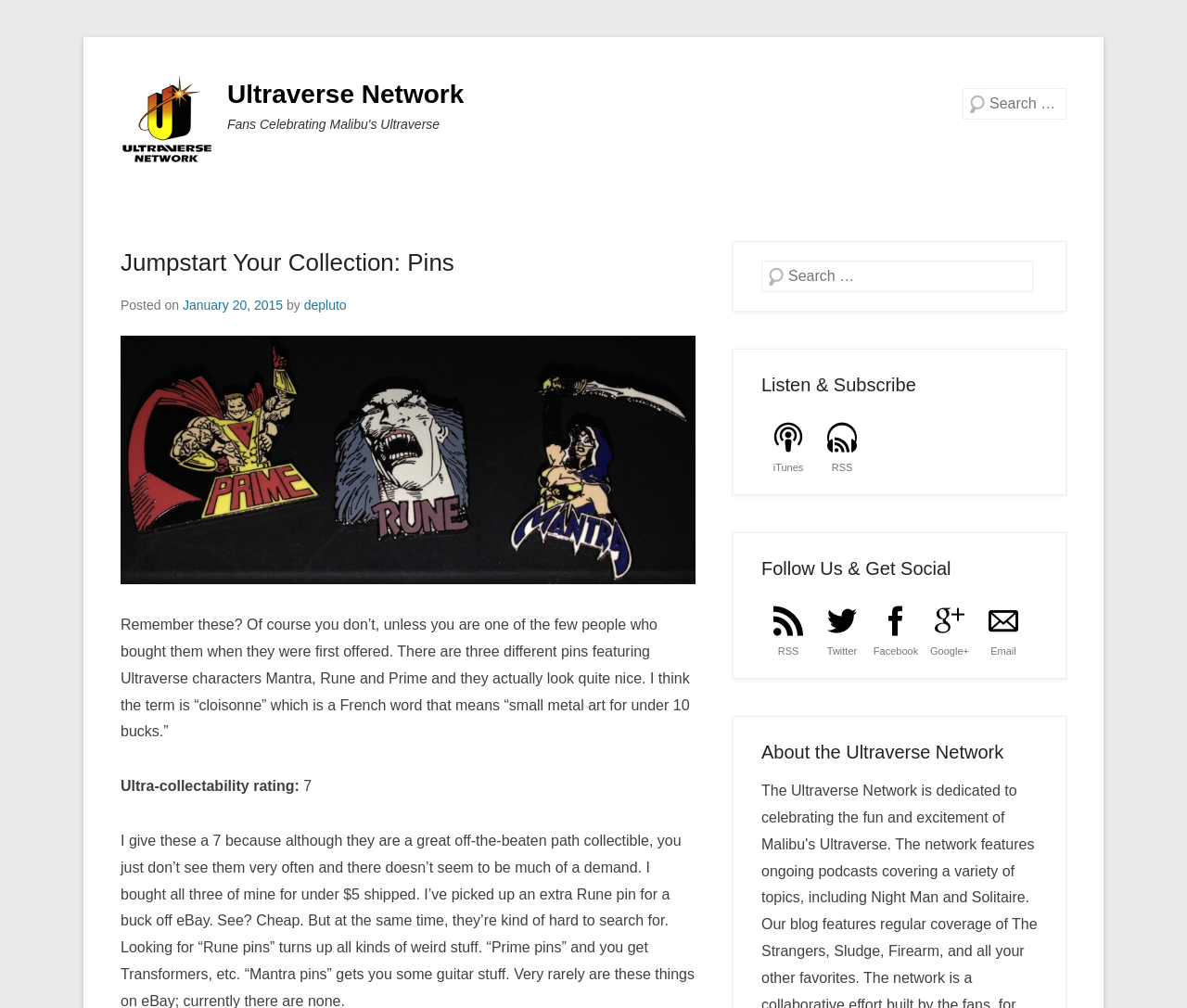Could you find the bounding box coordinates of the clickable area to complete this instruction: "Subscribe to iTunes"?

[0.644, 0.41, 0.684, 0.469]